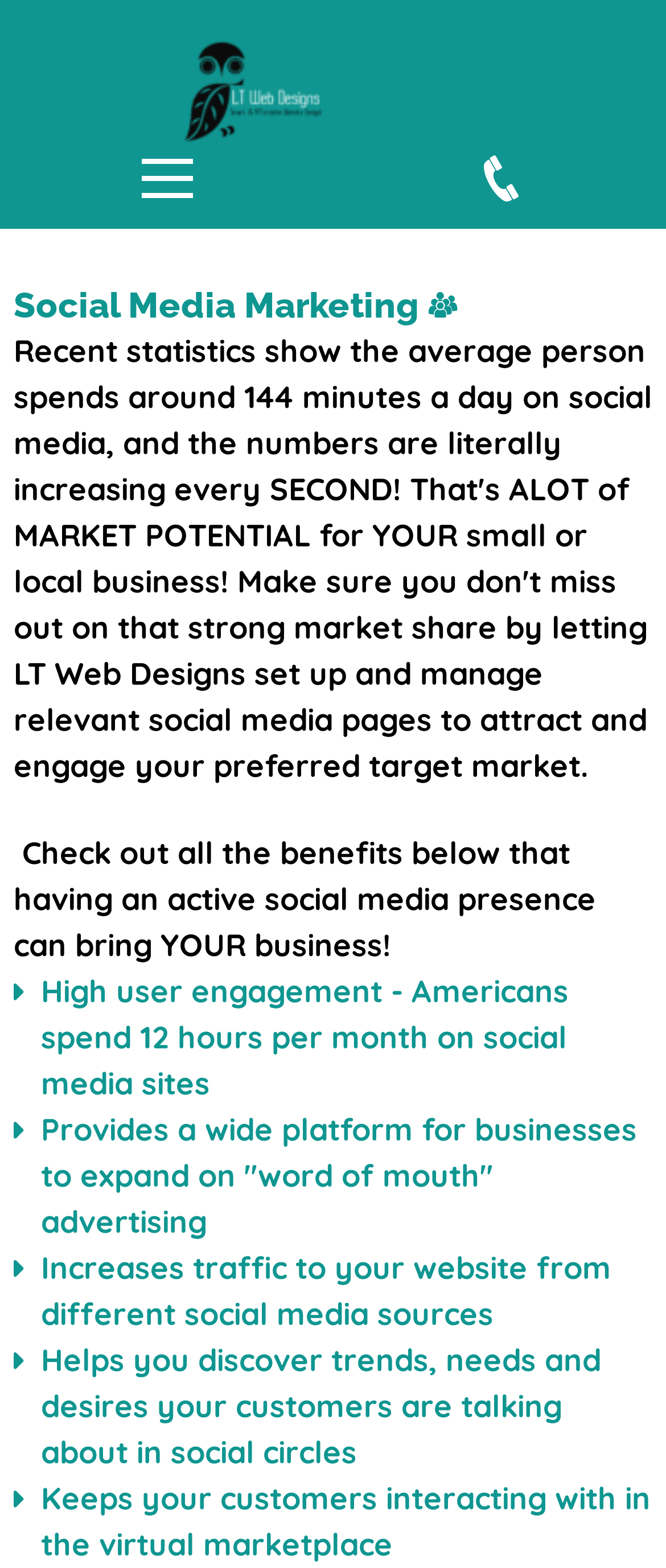Provide a single word or phrase to answer the given question: 
What is the purpose of the image at the top-right corner of the webpage?

Unknown